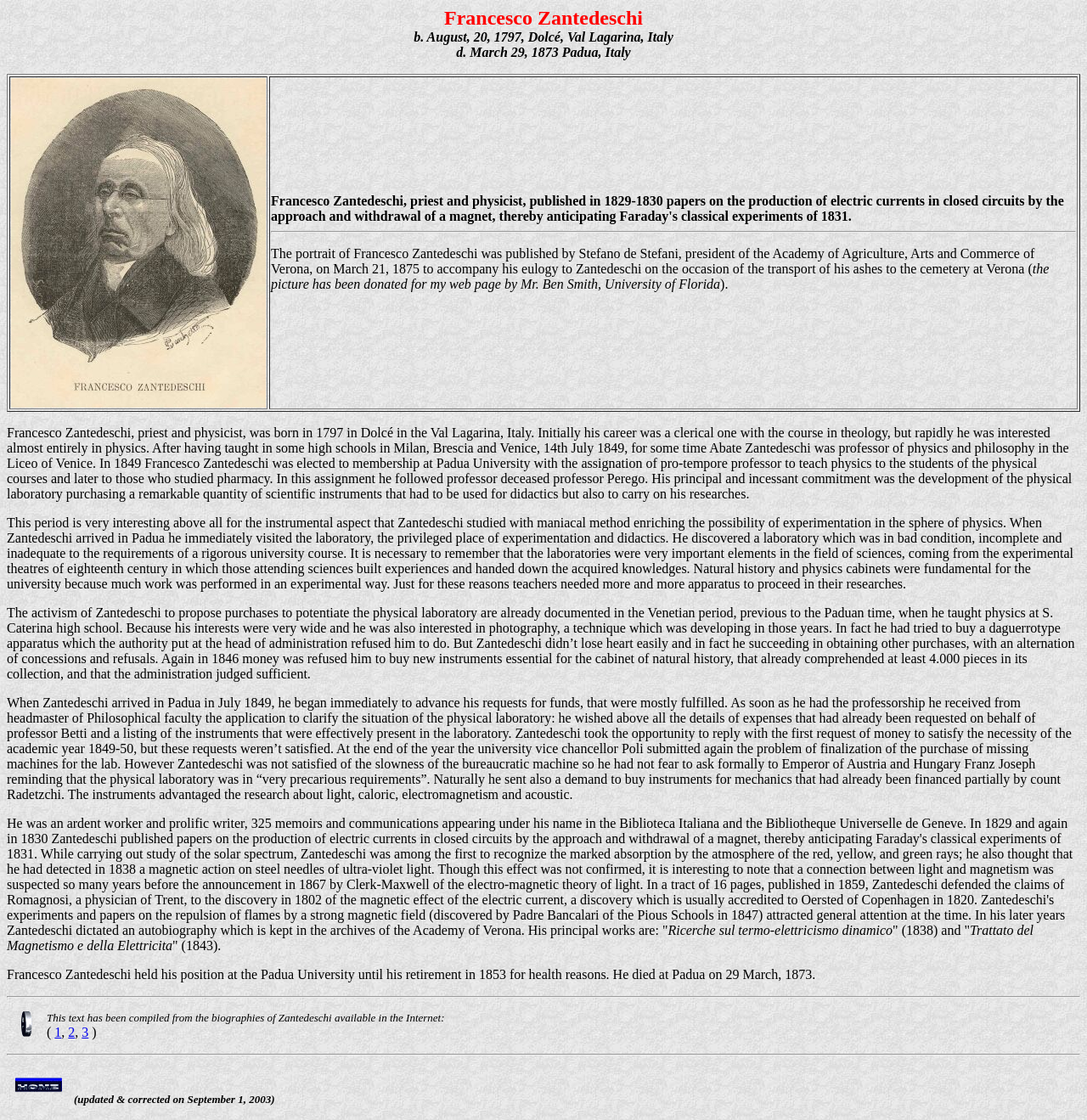Summarize the webpage in an elaborate manner.

The webpage is about Francesco Zantedeschi, an Italian priest and physicist. At the top of the page, there is a title "Francesco Zantedeschi" followed by a brief description of his birth and death dates and places. Below this, there is a table with two columns, where the first column contains an image, and the second column has a long paragraph describing Zantedeschi's work on electric currents and his anticipation of Faraday's experiments.

Below the table, there are several paragraphs of text that describe Zantedeschi's life and work in detail. The text is divided into sections, each describing a different aspect of his life, such as his early career, his work in physics, and his later years. The text is dense and informative, suggesting that the webpage is intended as a biographical resource.

Throughout the page, there are several images, including a portrait of Zantedeschi and an image of a website logo. There are also several links to external sources, including biographies of Zantedeschi available on the internet. At the bottom of the page, there is a separator line, followed by a link to a website and a note indicating that the page was updated and corrected on September 1, 2003.

Overall, the webpage is a detailed and informative resource about Francesco Zantedeschi's life and work, with a focus on his contributions to physics and his legacy as a scientist.